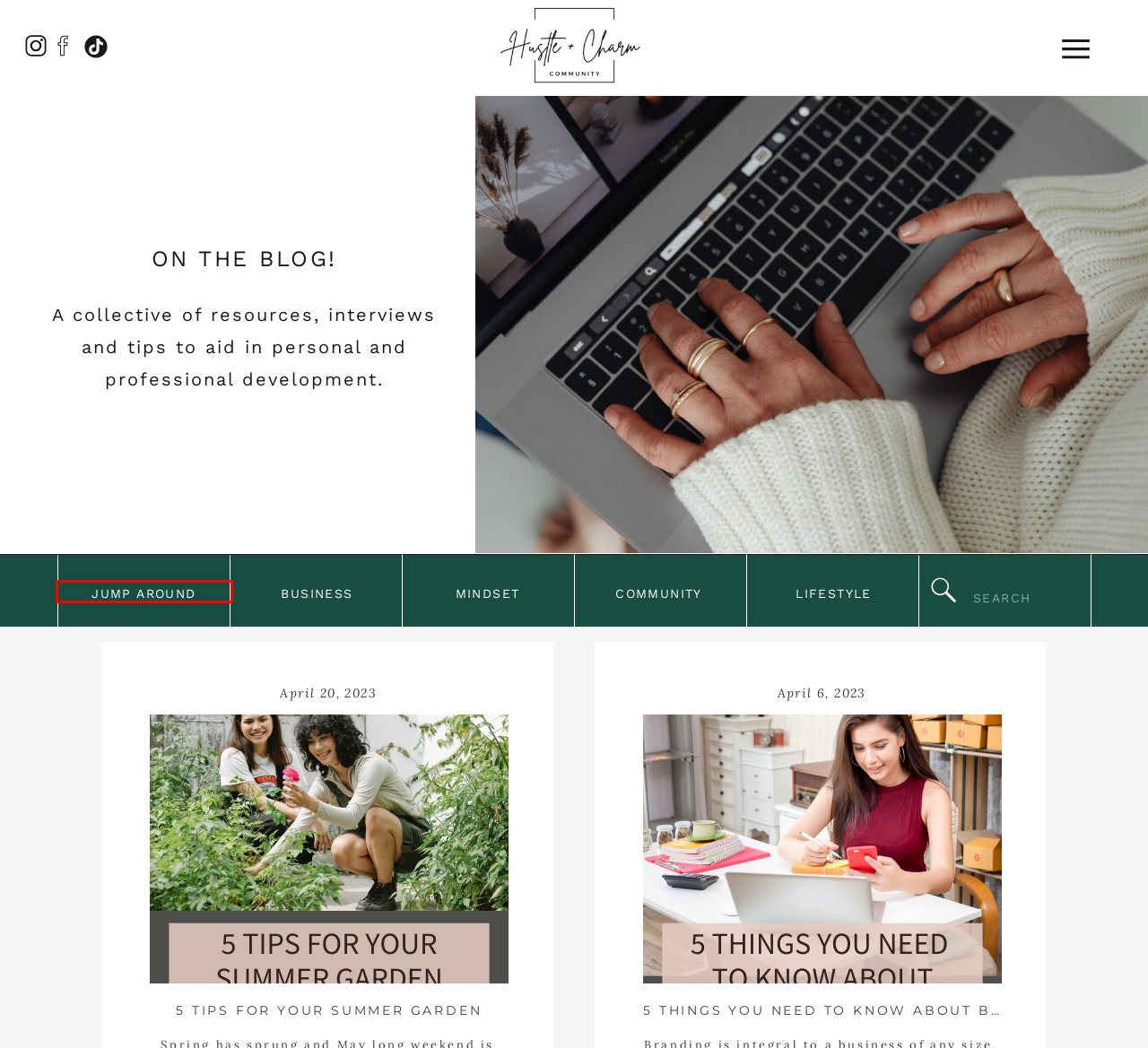Examine the screenshot of a webpage featuring a red bounding box and identify the best matching webpage description for the new page that results from clicking the element within the box. Here are the options:
A. Self Care | Showit Blog
B. 5 Tips for Your Summer Garden | Showit Blog
C. Entrepreneur | Showit Blog
D. Business | Showit Blog
E. 5 things you need to know about branding | Showit Blog
F. Blog | Showit Blog
G. Meet 3 inspirational women from Canada’s Ultimate Challenge | Showit Blog
H. Community | Showit Blog

F